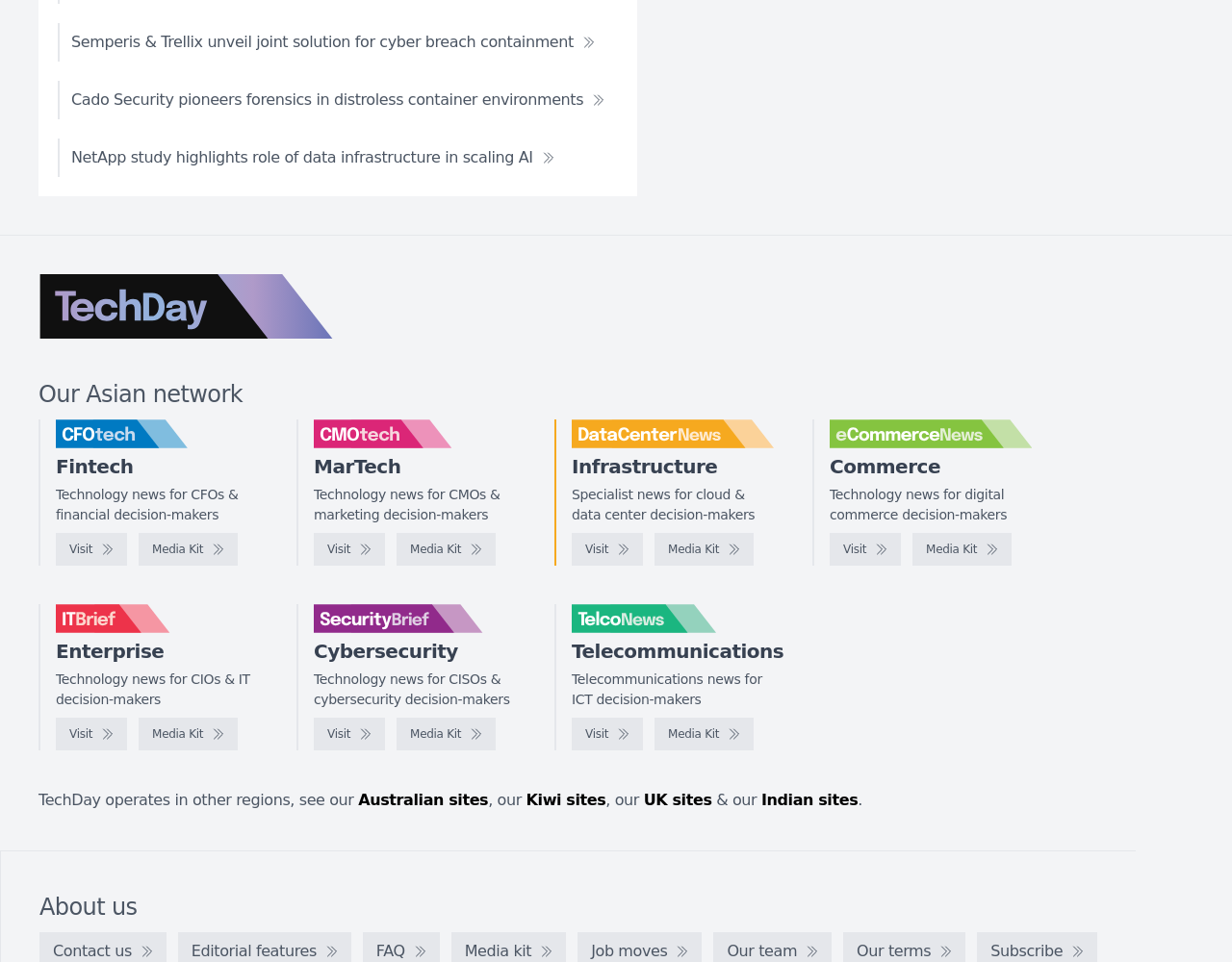Provide the bounding box for the UI element matching this description: "Visit".

[0.255, 0.554, 0.313, 0.588]